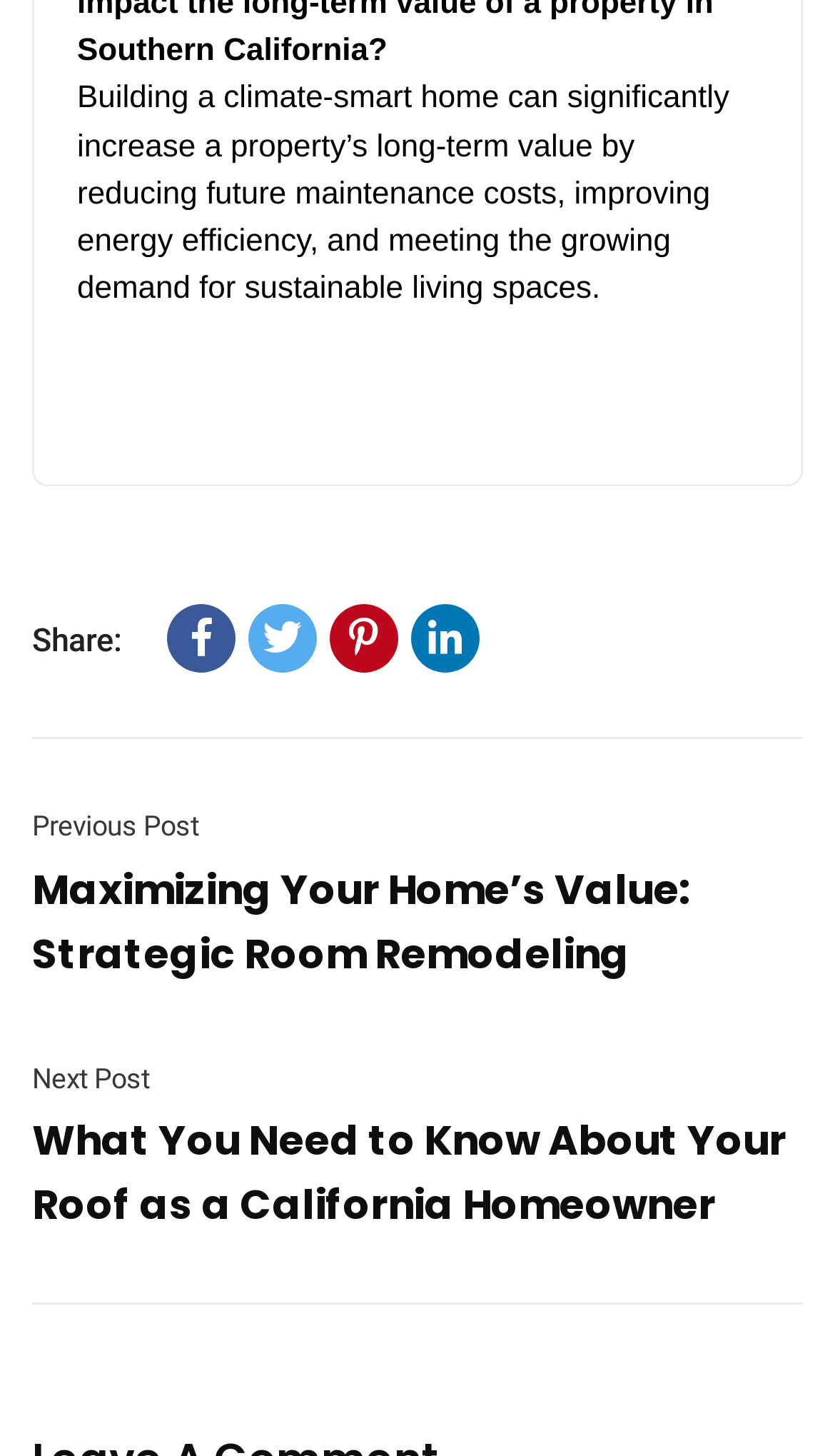Extract the bounding box coordinates for the UI element described by the text: "parent_node: Share: title="LinkedIn"". The coordinates should be in the form of [left, top, right, bottom] with values between 0 and 1.

[0.492, 0.415, 0.574, 0.462]